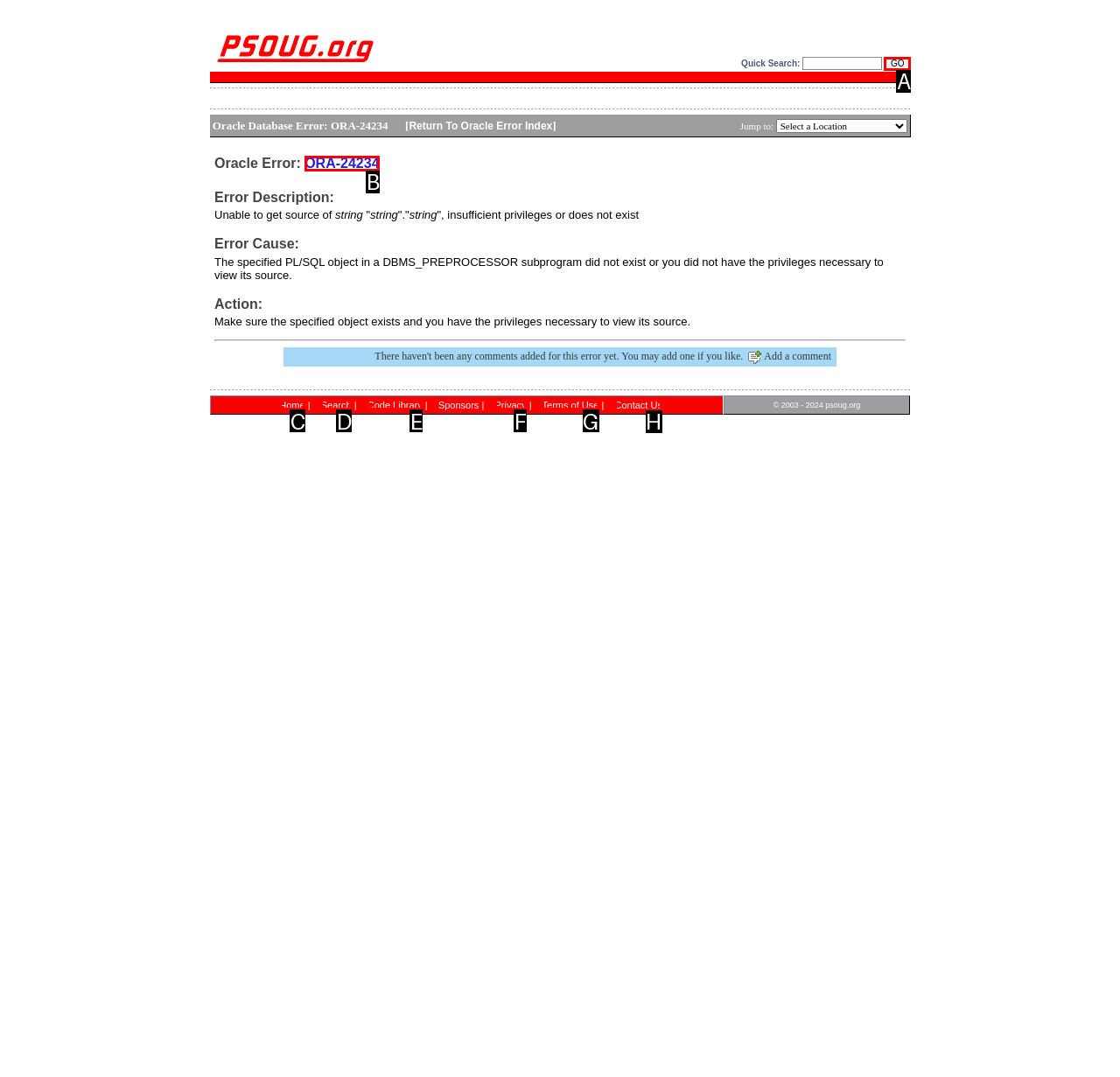Point out the letter of the HTML element you should click on to execute the task: Contact us
Reply with the letter from the given options.

H